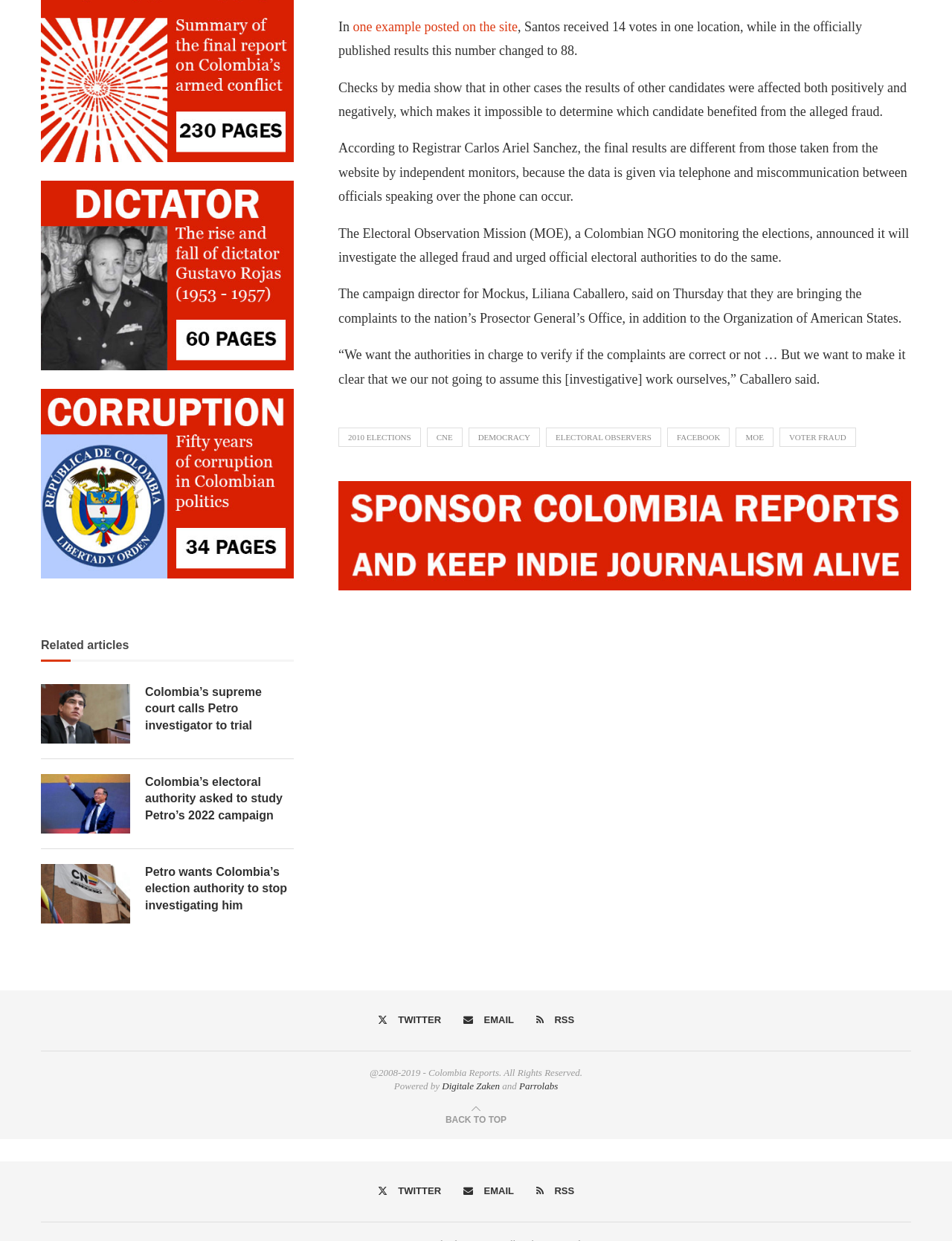Could you provide the bounding box coordinates for the portion of the screen to click to complete this instruction: "Follow Colombia Reports on Twitter"?

[0.397, 0.816, 0.463, 0.828]